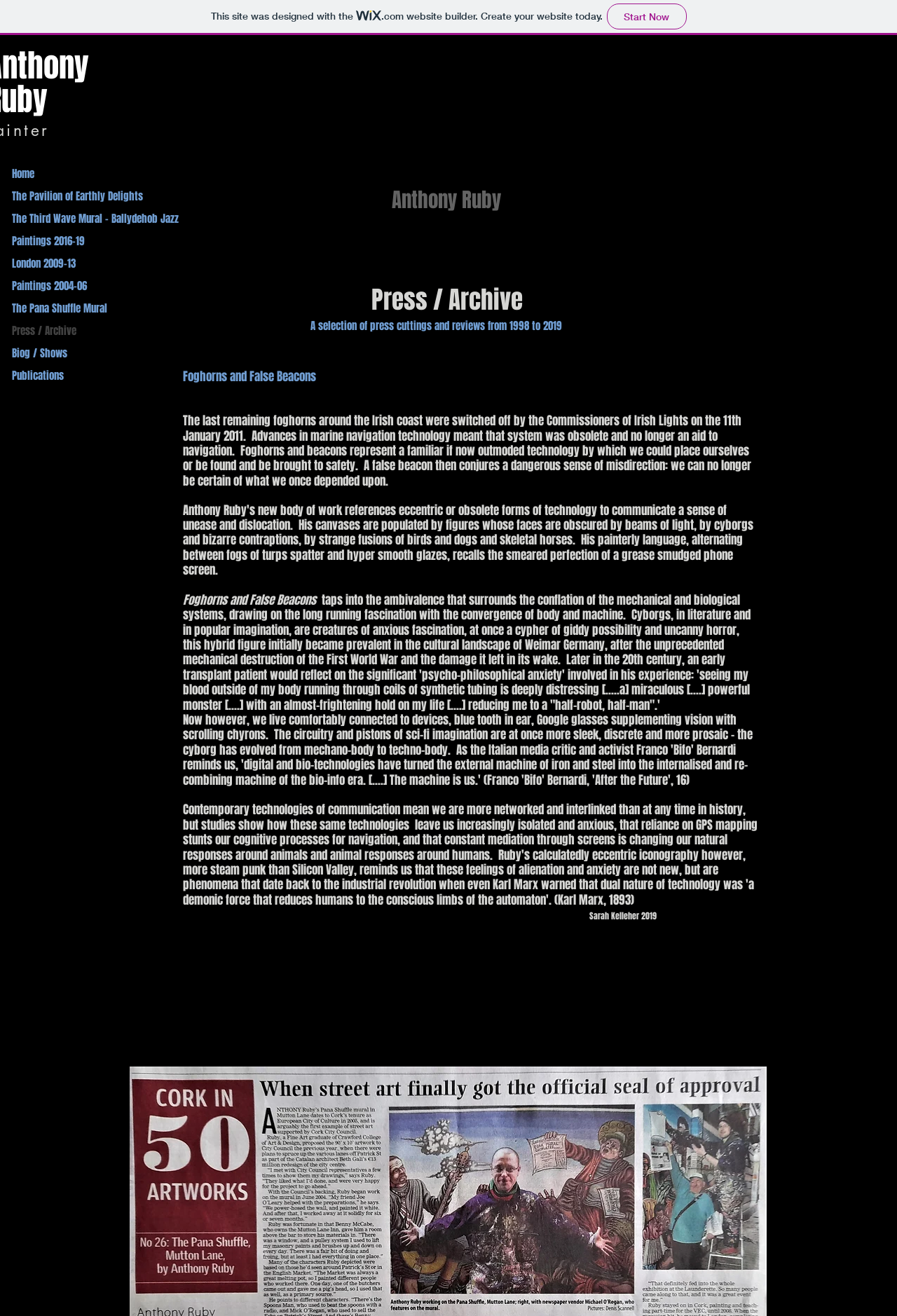Who wrote the article 'Foghorns and False Beacons'?
Using the image as a reference, give a one-word or short phrase answer.

Sarah Kelleher